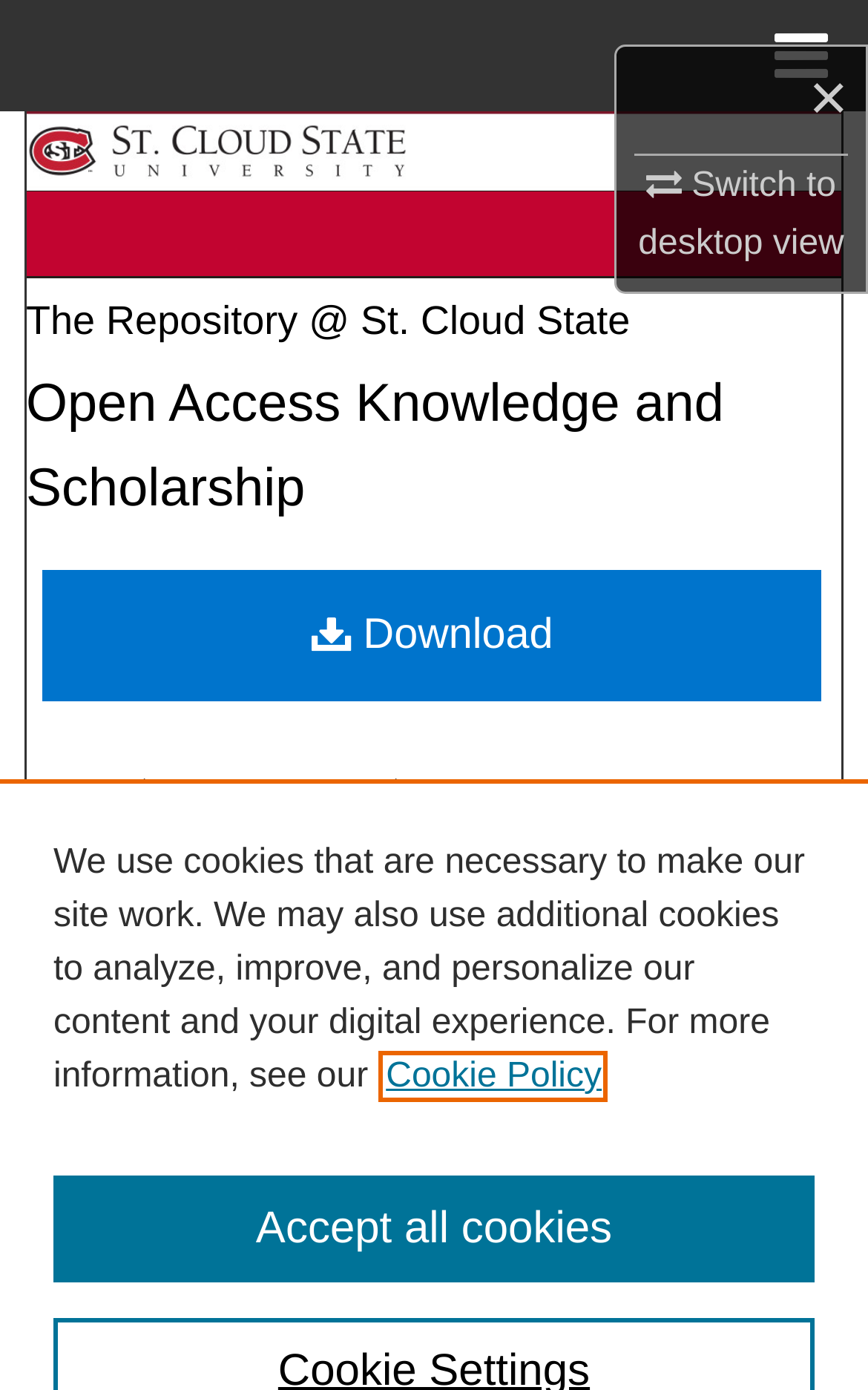Give a short answer to this question using one word or a phrase:
What is the purpose of the cookies on this site?

To make the site work and analyze user experience